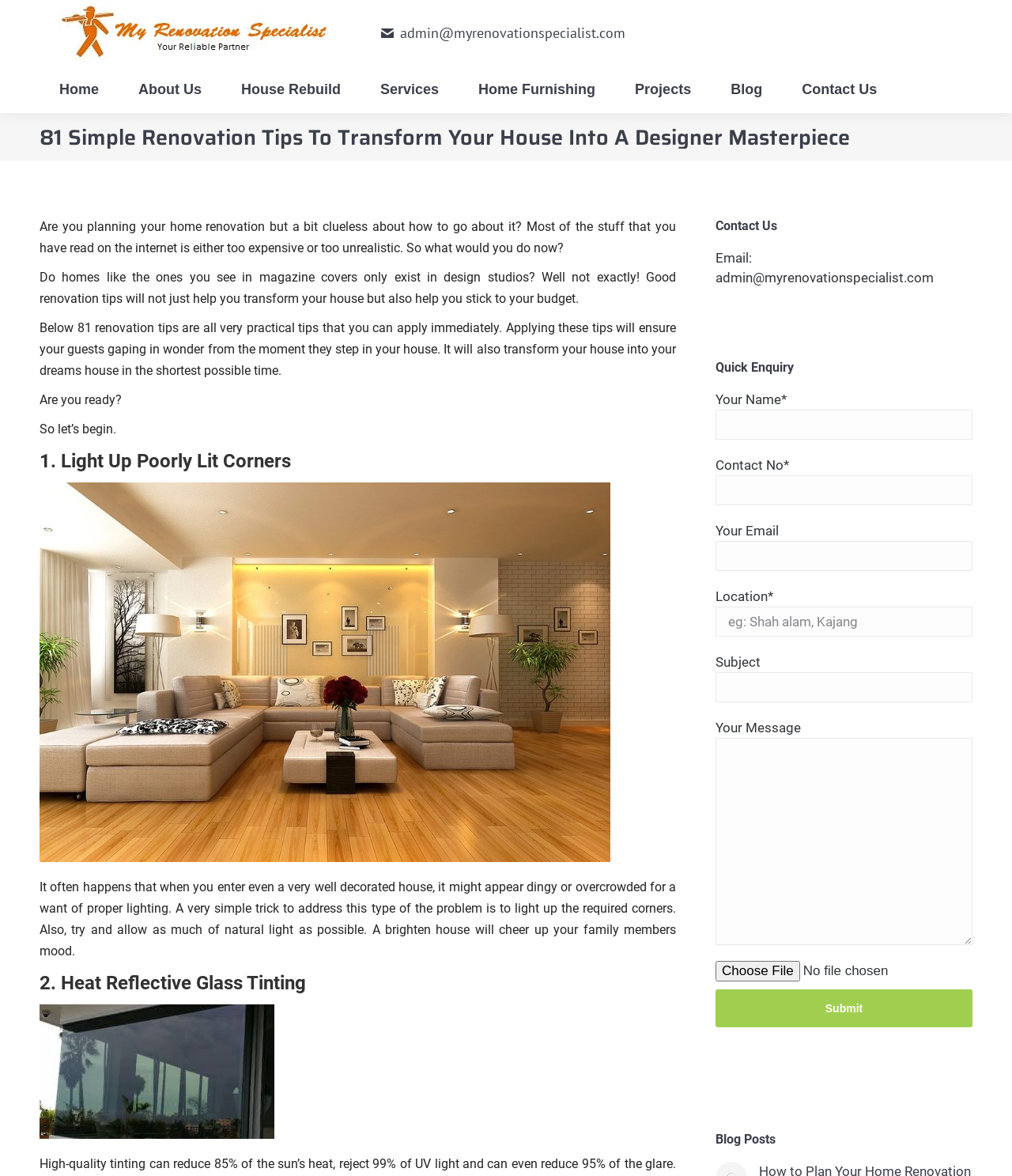What is the email address provided on the webpage?
Answer with a single word or phrase, using the screenshot for reference.

admin@myrenovationspecialist.com